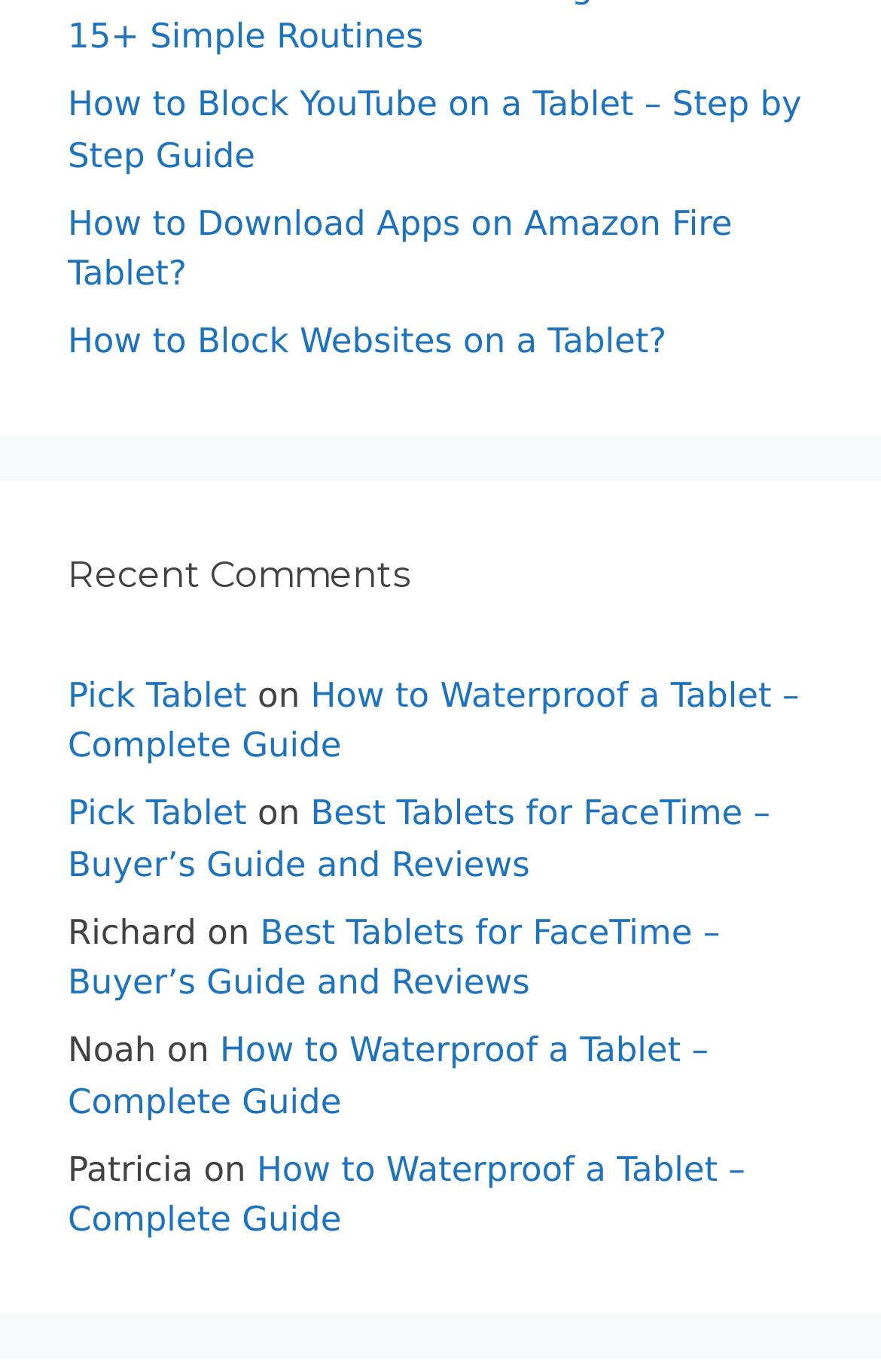Please identify the bounding box coordinates of the element's region that I should click in order to complete the following instruction: "Click on Business". The bounding box coordinates consist of four float numbers between 0 and 1, i.e., [left, top, right, bottom].

None